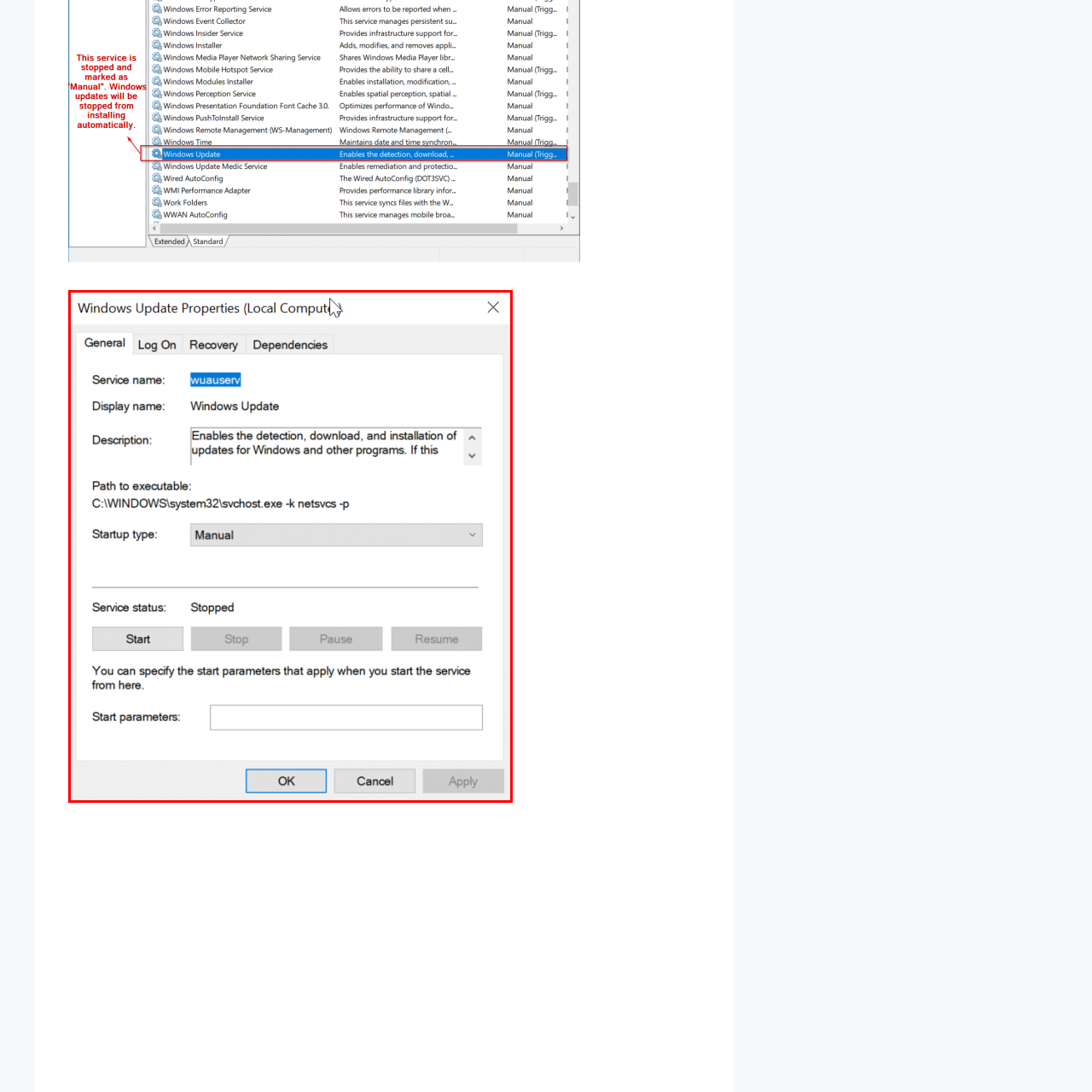Using the image highlighted in the red border, answer the following question concisely with a word or phrase:
What is the startup type of the wuauserv service?

Manual